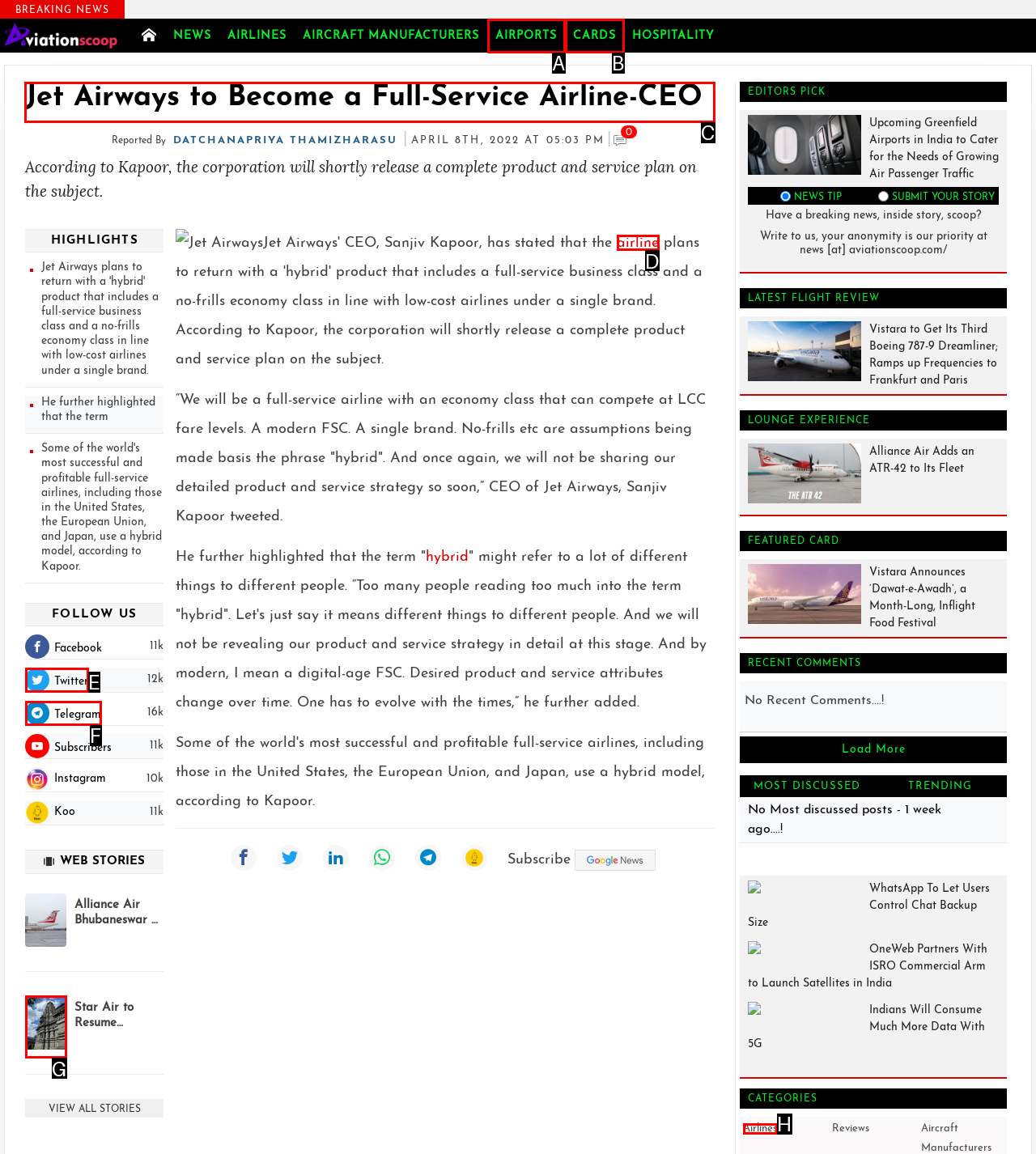Determine the HTML element to be clicked to complete the task: Read the article 'Jet Airways to Become a Full-Service Airline-CEO'. Answer by giving the letter of the selected option.

C